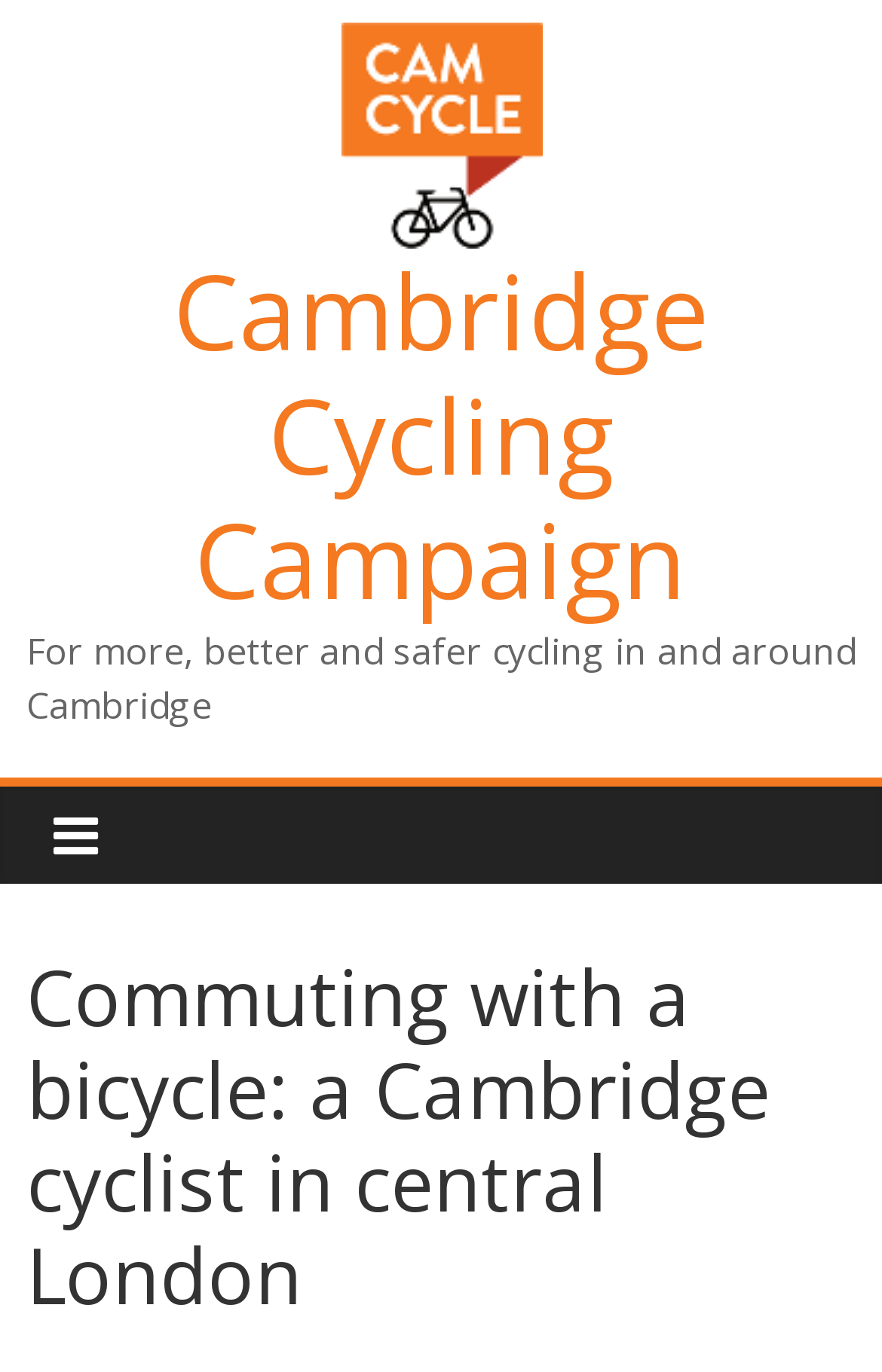What is the name of the organization?
Respond to the question with a single word or phrase according to the image.

Cambridge Cycling Campaign